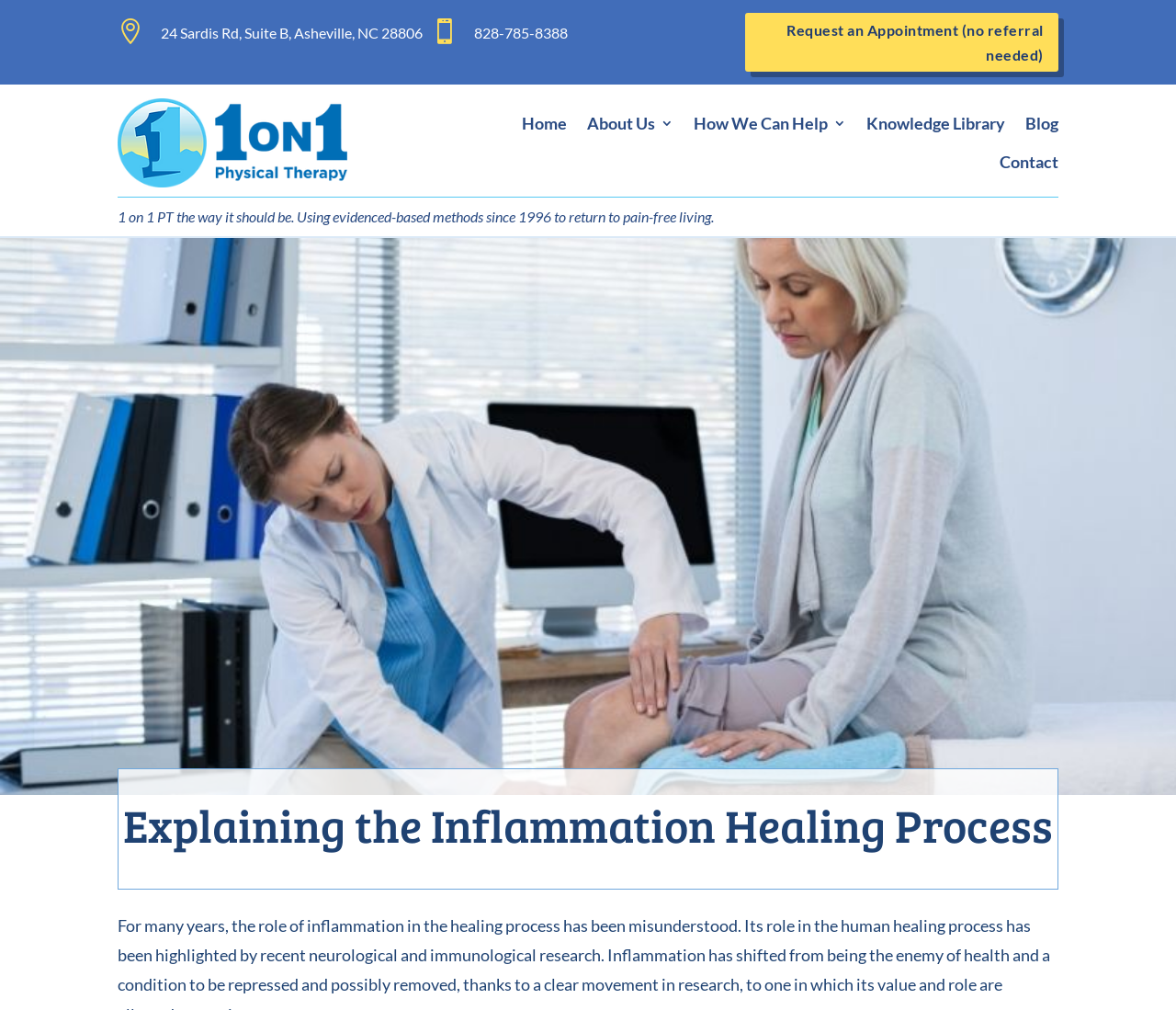Find and extract the text of the primary heading on the webpage.

Explaining the Inflammation Healing Process